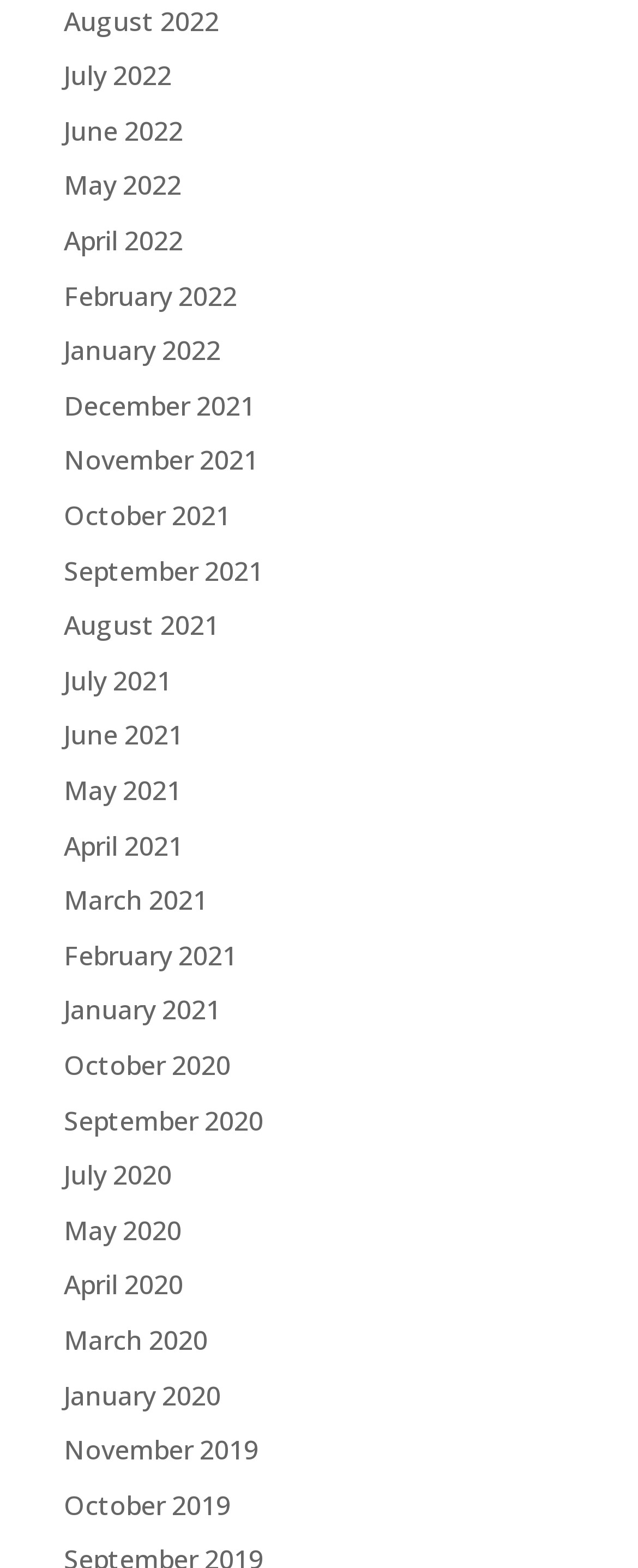How many months are listed on the webpage?
Please look at the screenshot and answer using one word or phrase.

30